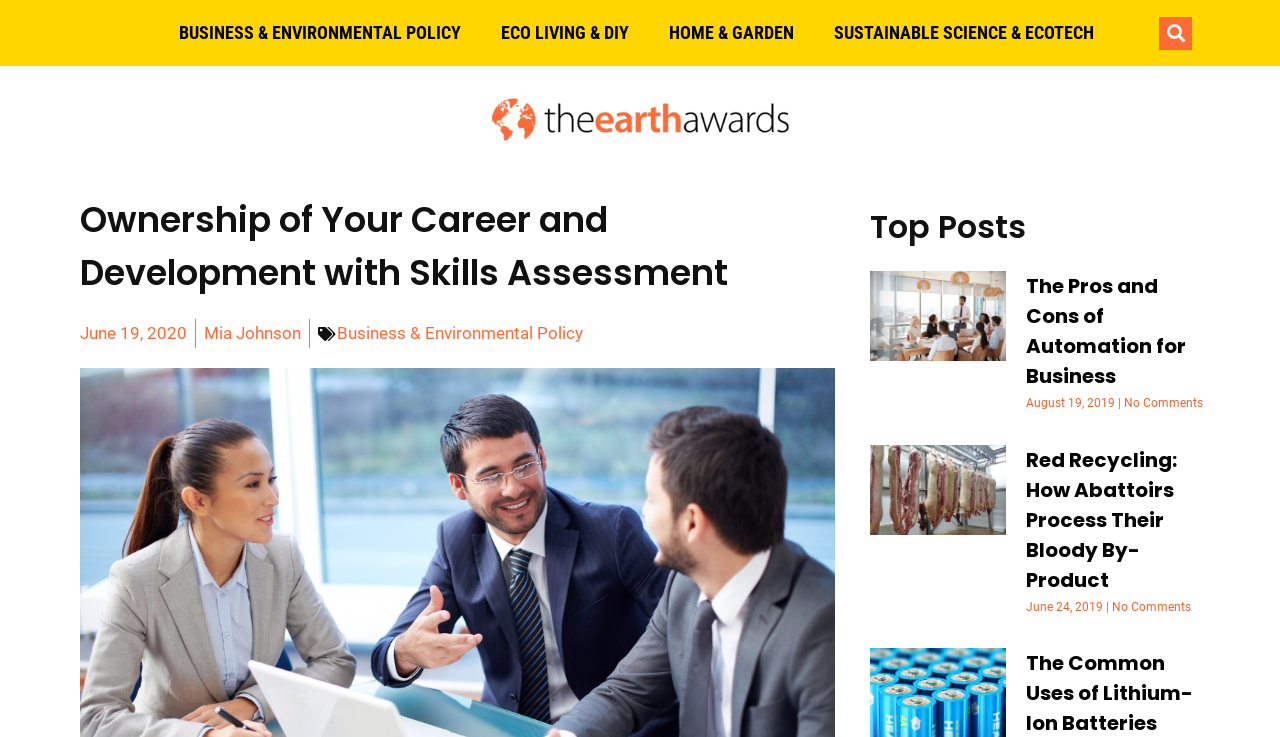Pinpoint the bounding box coordinates of the clickable element needed to complete the instruction: "View the top post about the pros and cons of automation for business". The coordinates should be provided as four float numbers between 0 and 1: [left, top, right, bottom].

[0.802, 0.368, 0.945, 0.531]